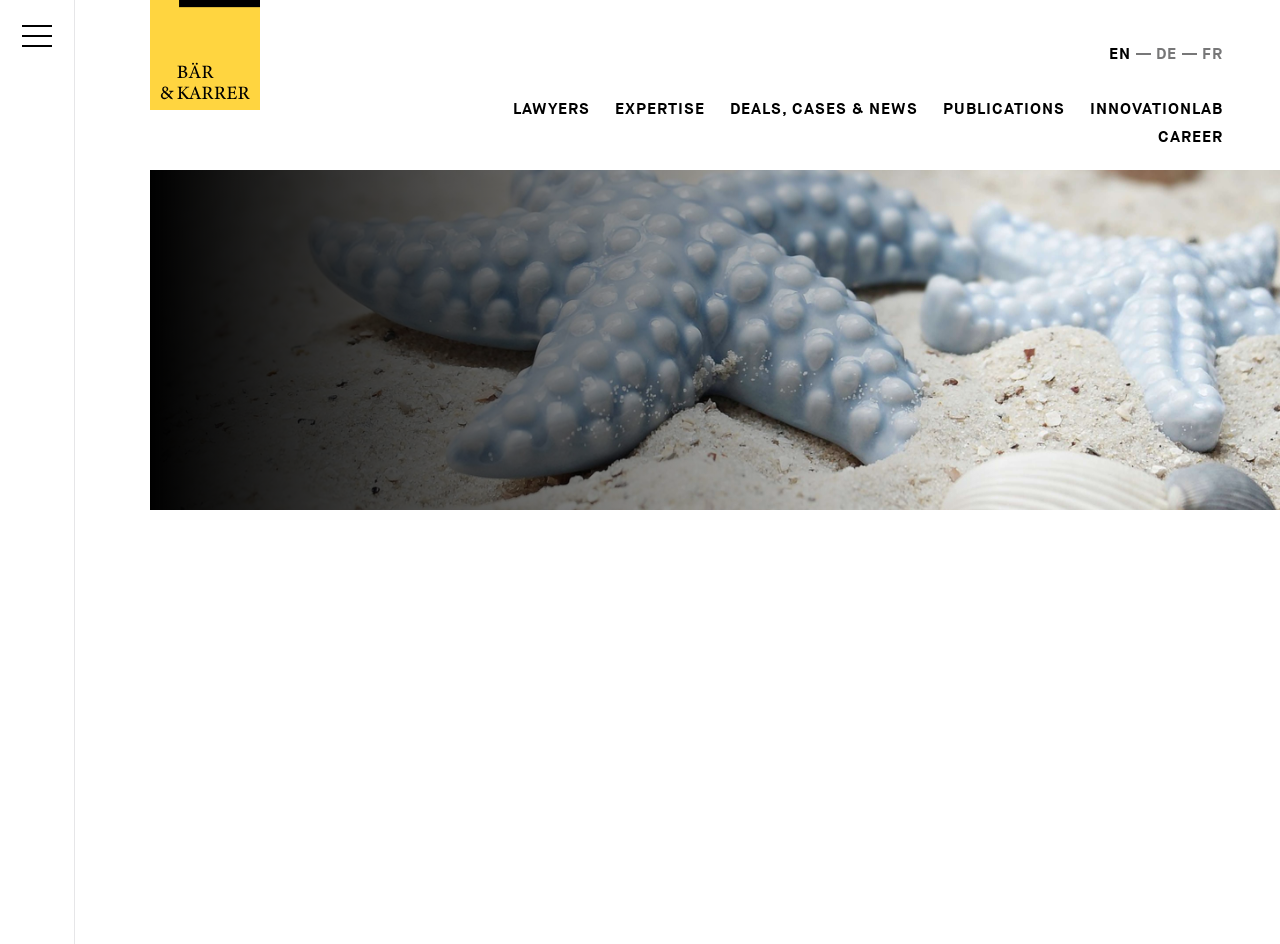Identify the bounding box coordinates of the specific part of the webpage to click to complete this instruction: "Read publications".

[0.736, 0.106, 0.832, 0.127]